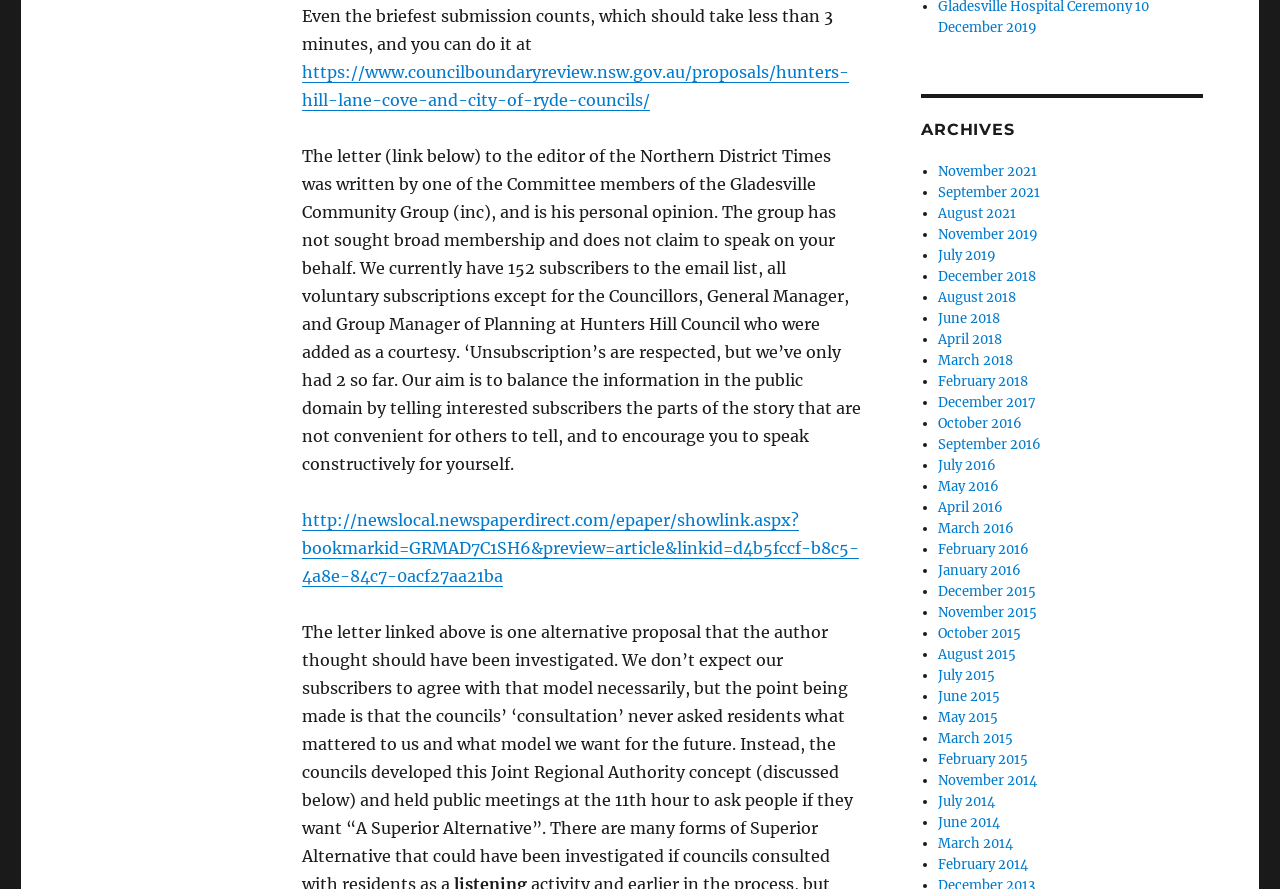What is the topic of the letter to the editor of the Northern District Times?
Use the image to give a comprehensive and detailed response to the question.

The text mentions that the letter to the editor of the Northern District Times was written by a Committee member of the Gladesville Community Group, and it is likely related to the council boundary review, as the link provided is to the council boundary review website.